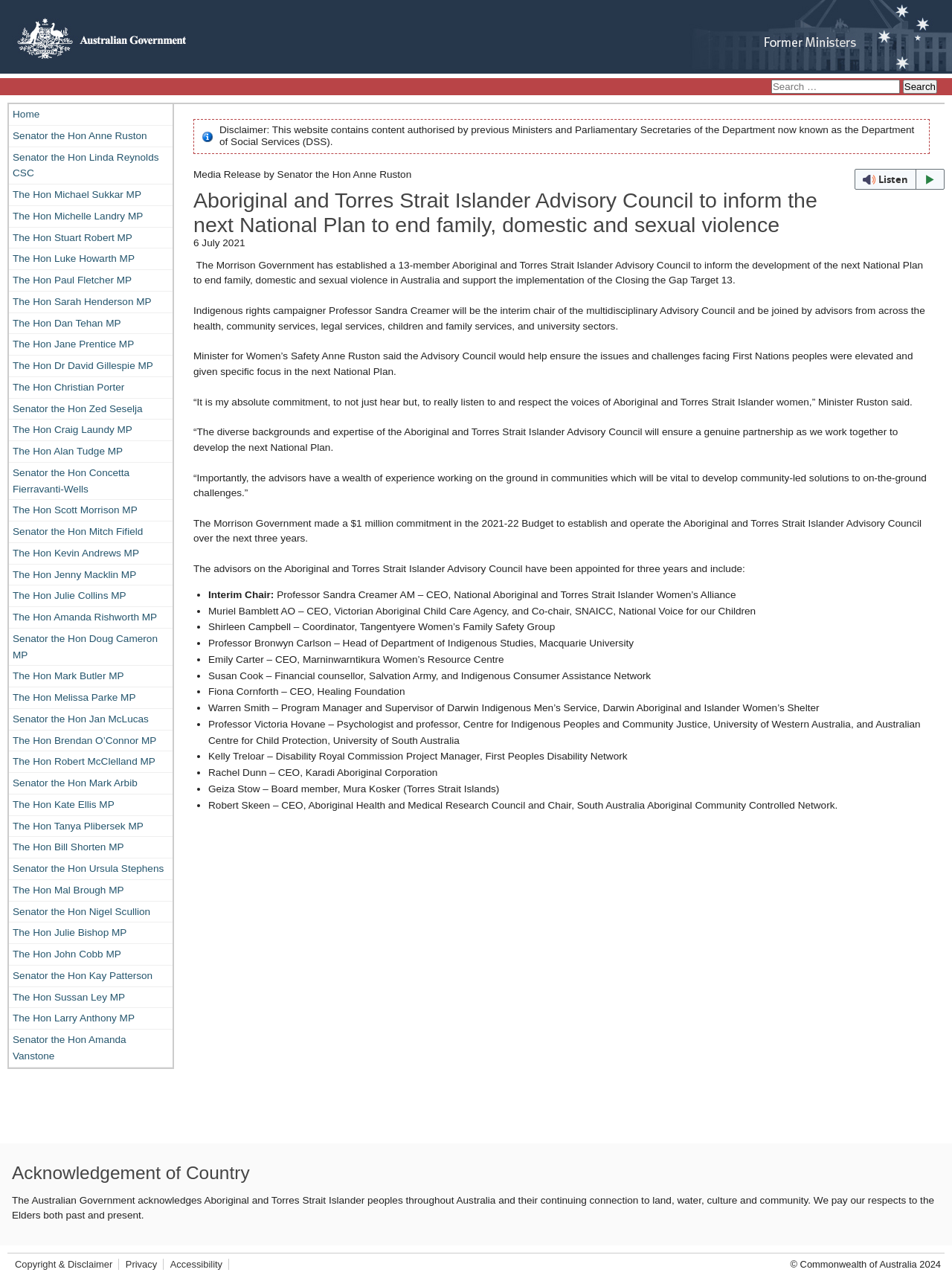Please locate the bounding box coordinates of the element that should be clicked to complete the given instruction: "Search for something".

[0.016, 0.062, 0.984, 0.073]